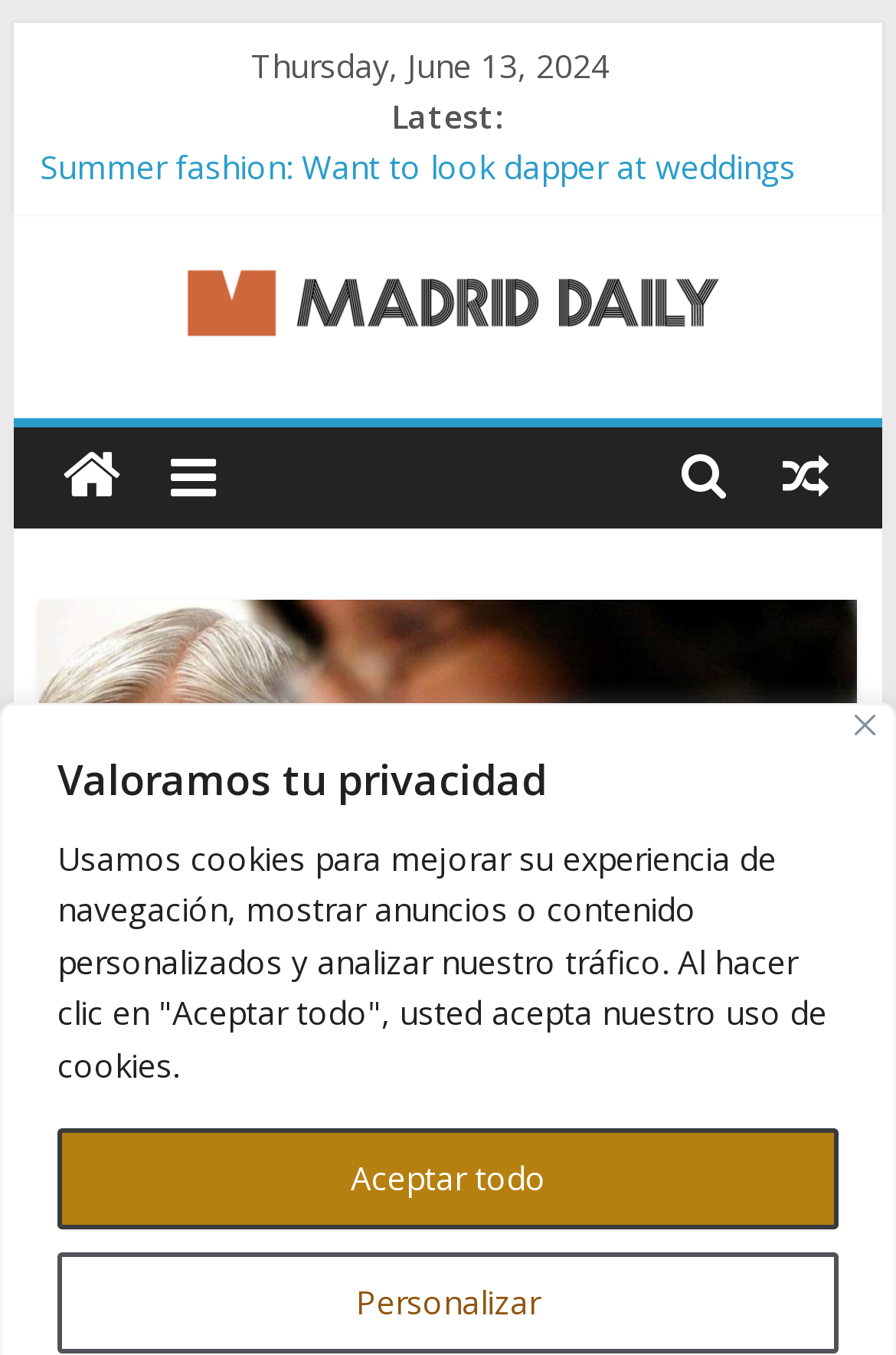Could you specify the bounding box coordinates for the clickable section to complete the following instruction: "View the horoscopes for today"?

[0.044, 0.374, 0.936, 0.444]